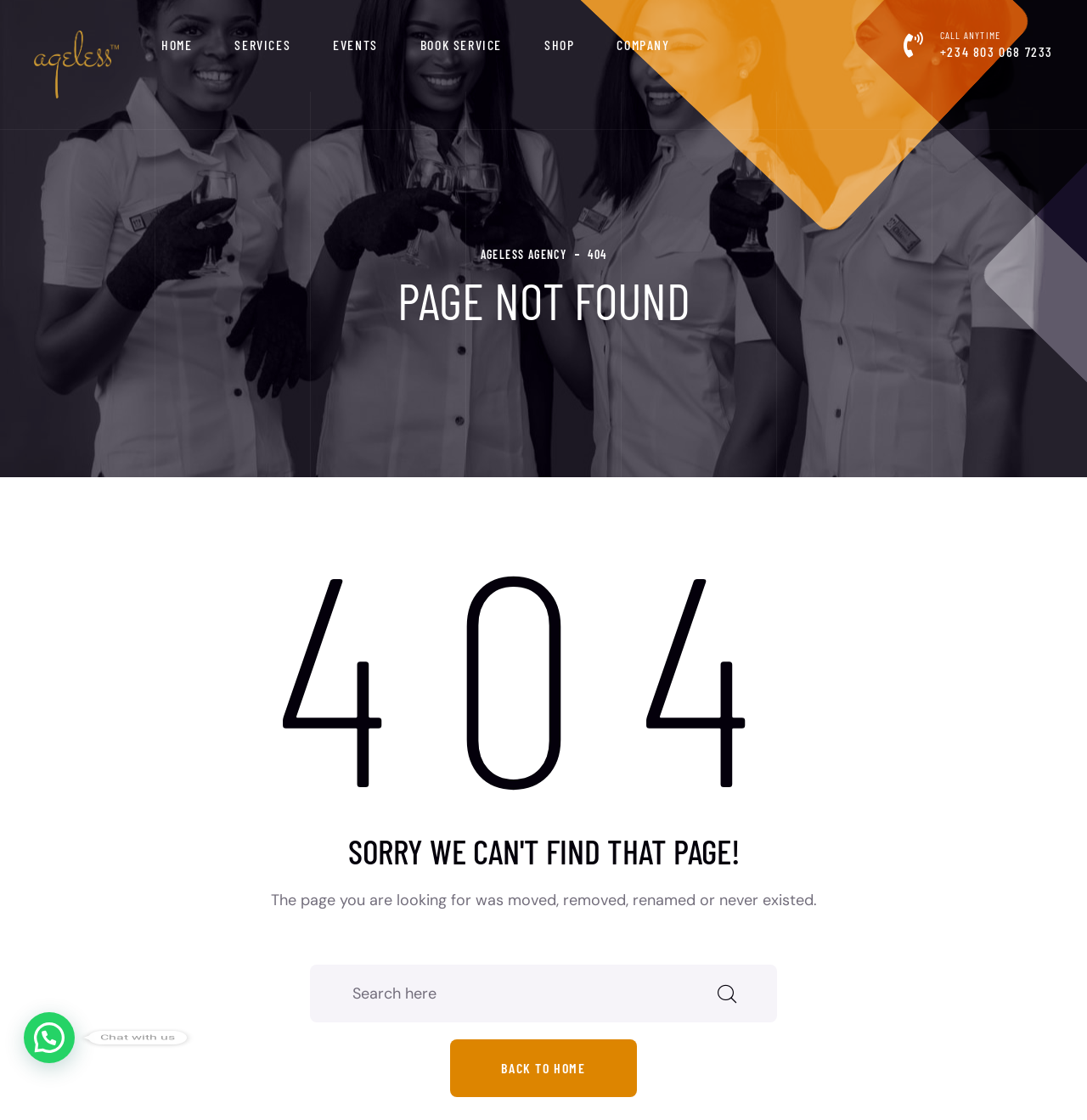Based on the image, provide a detailed and complete answer to the question: 
What is the alternative action suggested?

The webpage suggests an alternative action, which is to go 'Back to Home', indicating that the user can return to the homepage if they are unable to find what they are looking for.